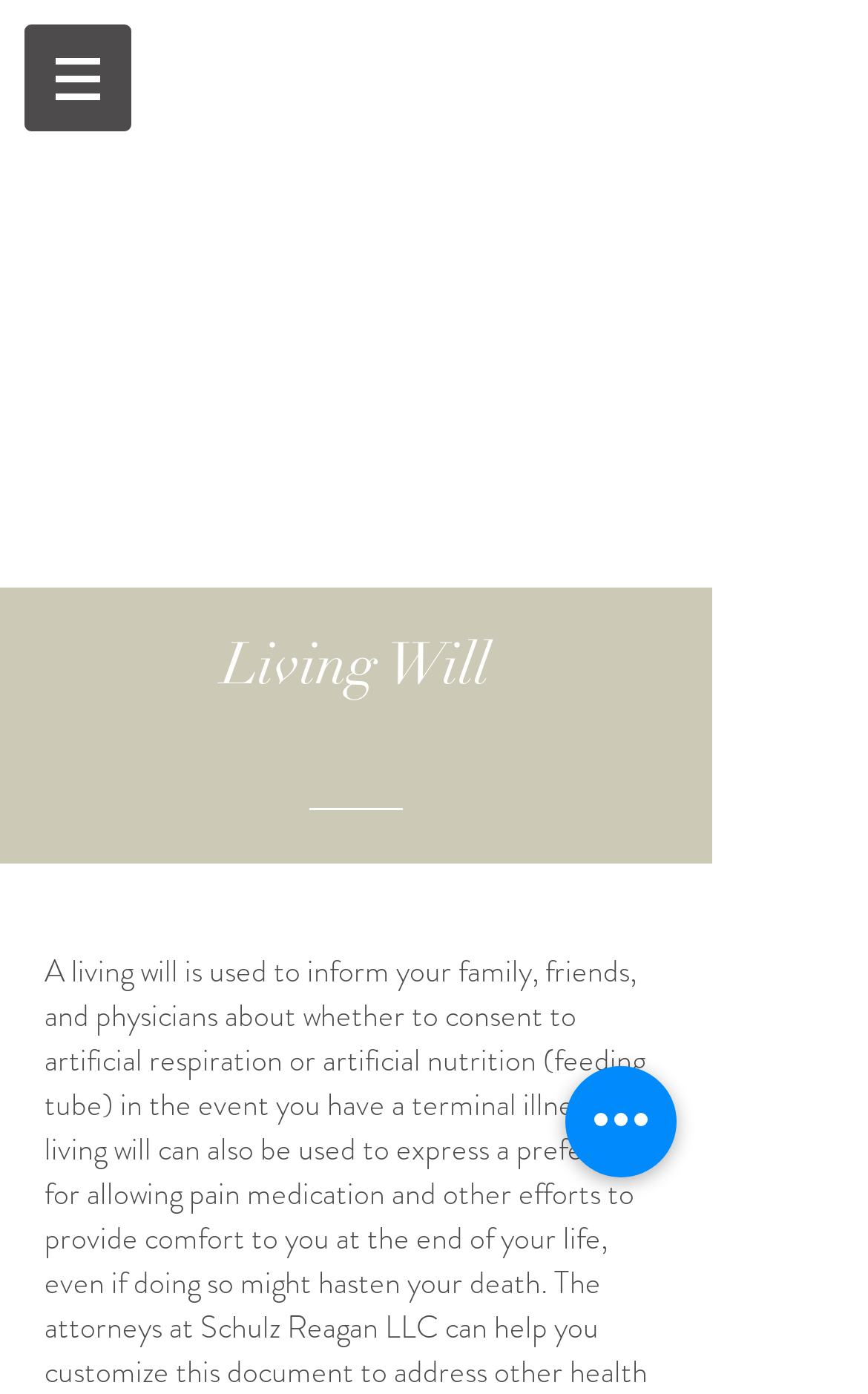Identify the coordinates of the bounding box for the element described below: "aria-label="Quick actions"". Return the coordinates as four float numbers between 0 and 1: [left, top, right, bottom].

[0.651, 0.765, 0.779, 0.845]